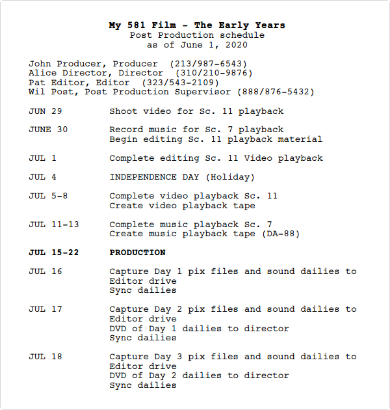How many personnel are listed at the top of the template?
Refer to the image and provide a detailed answer to the question.

The template lists four personnel involved in the project, including the producer, director, editor, and production supervisor, along with their contact information, which is essential for effective communication and collaboration.